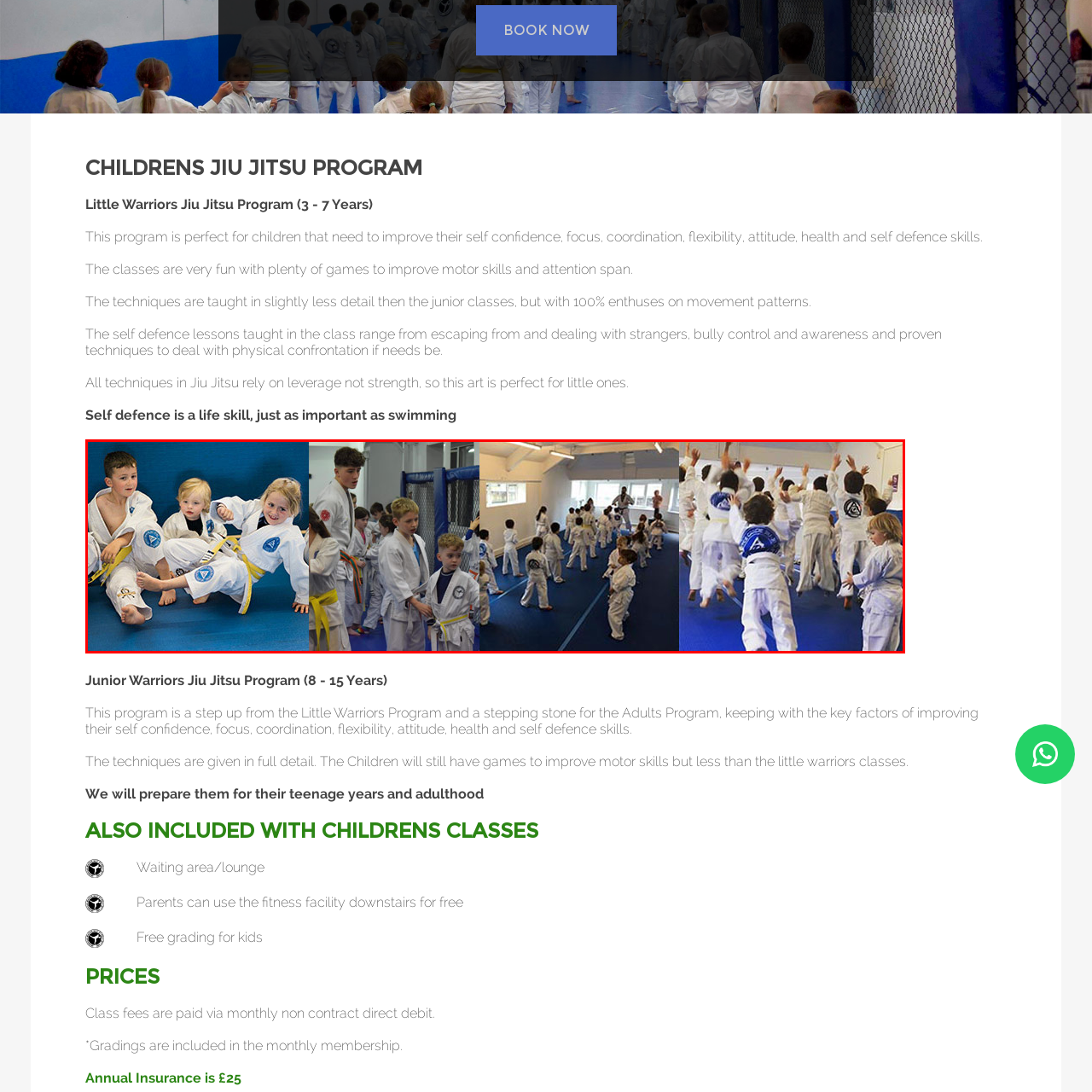What is the purpose of the program's emphasis on fun and games?
Look closely at the portion of the image highlighted by the red bounding box and provide a comprehensive answer to the question.

The caption highlights the program's emphasis on fun, motor skills development, and teamwork through games and movement. This suggests that the program uses fun and games as a means to develop the children's motor skills and promote teamwork.